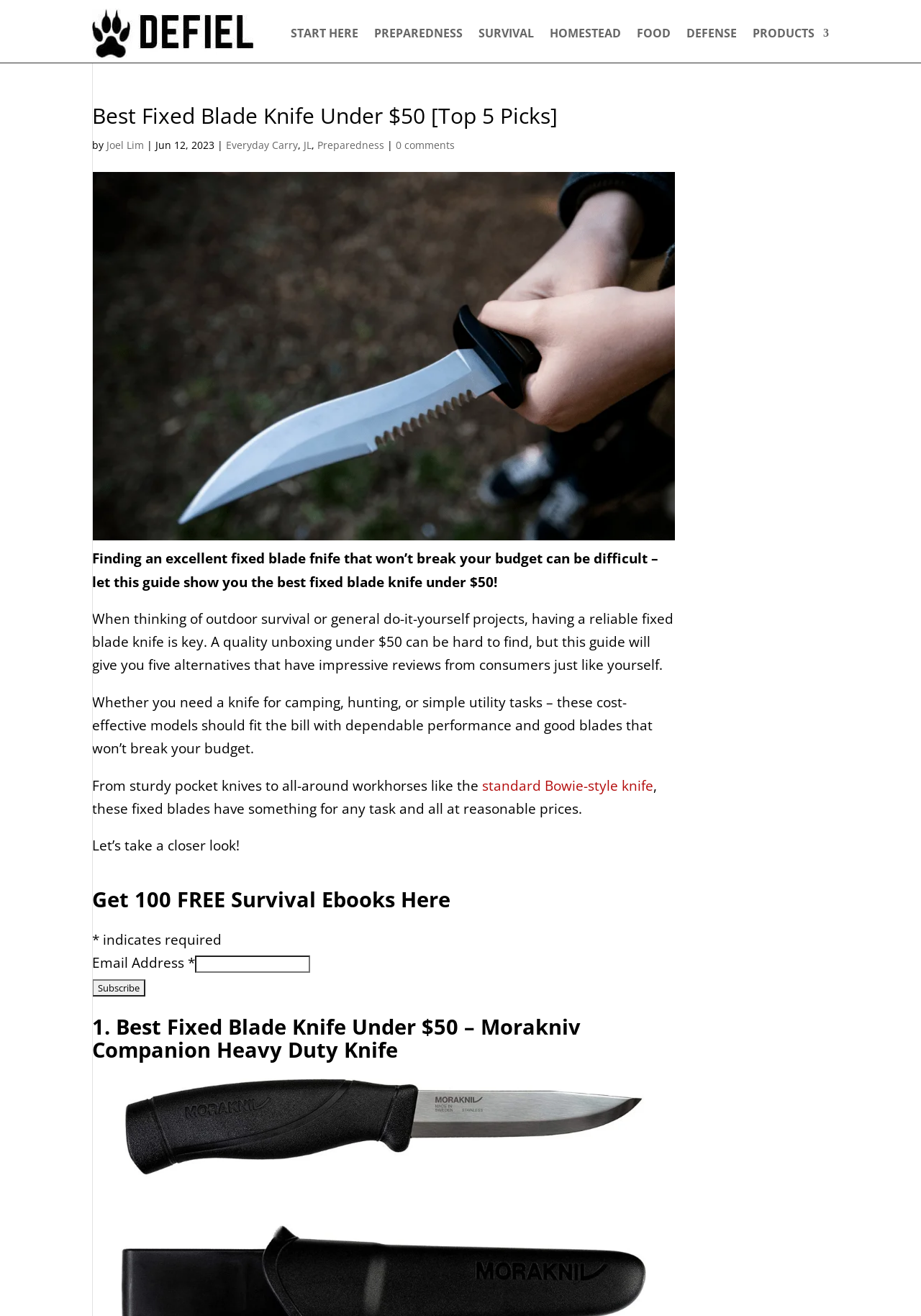Select the bounding box coordinates of the element I need to click to carry out the following instruction: "Subscribe to the newsletter".

[0.1, 0.744, 0.158, 0.757]